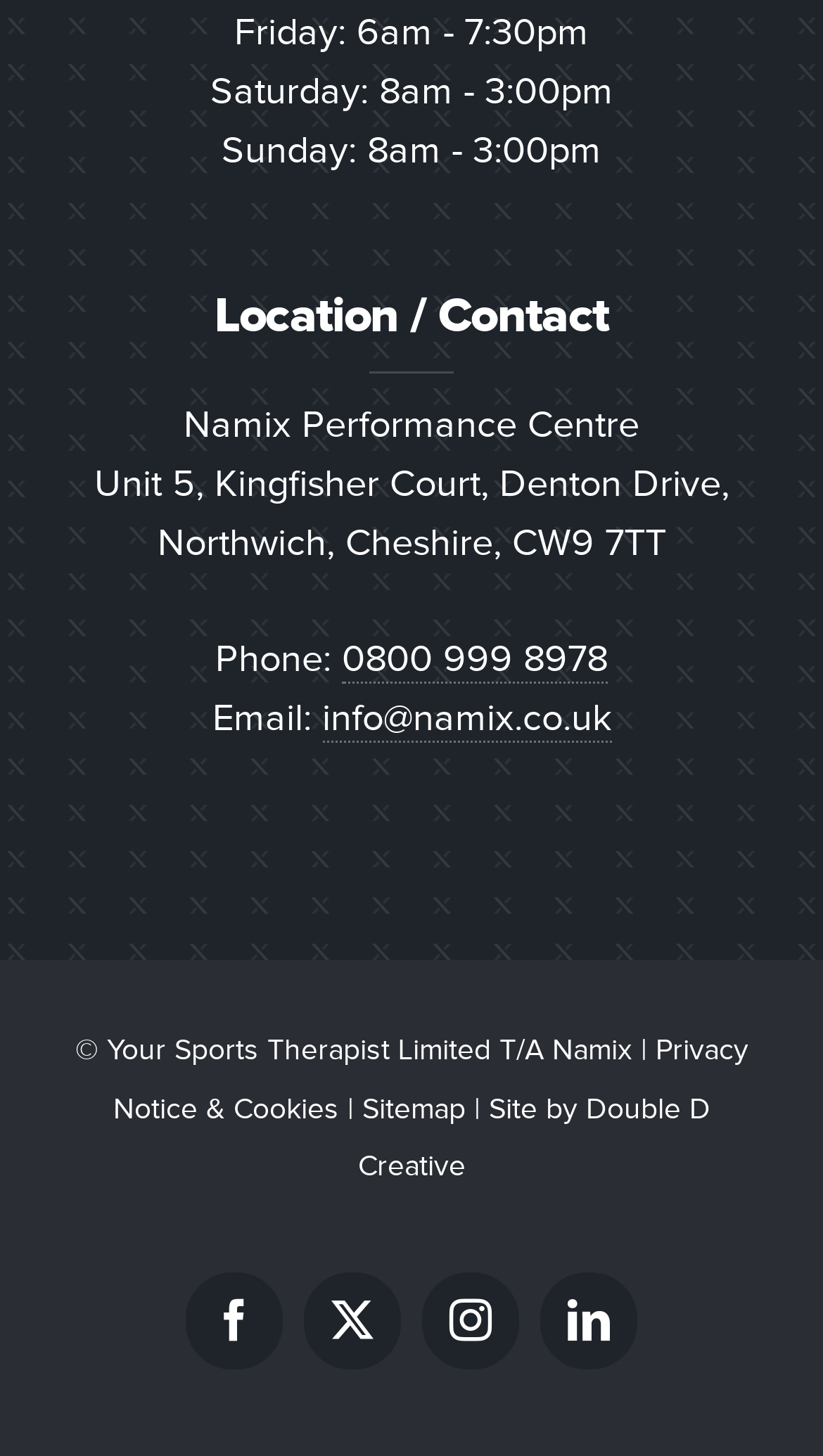Show the bounding box coordinates for the HTML element described as: "Privacy Notice & Cookies".

[0.137, 0.71, 0.909, 0.773]